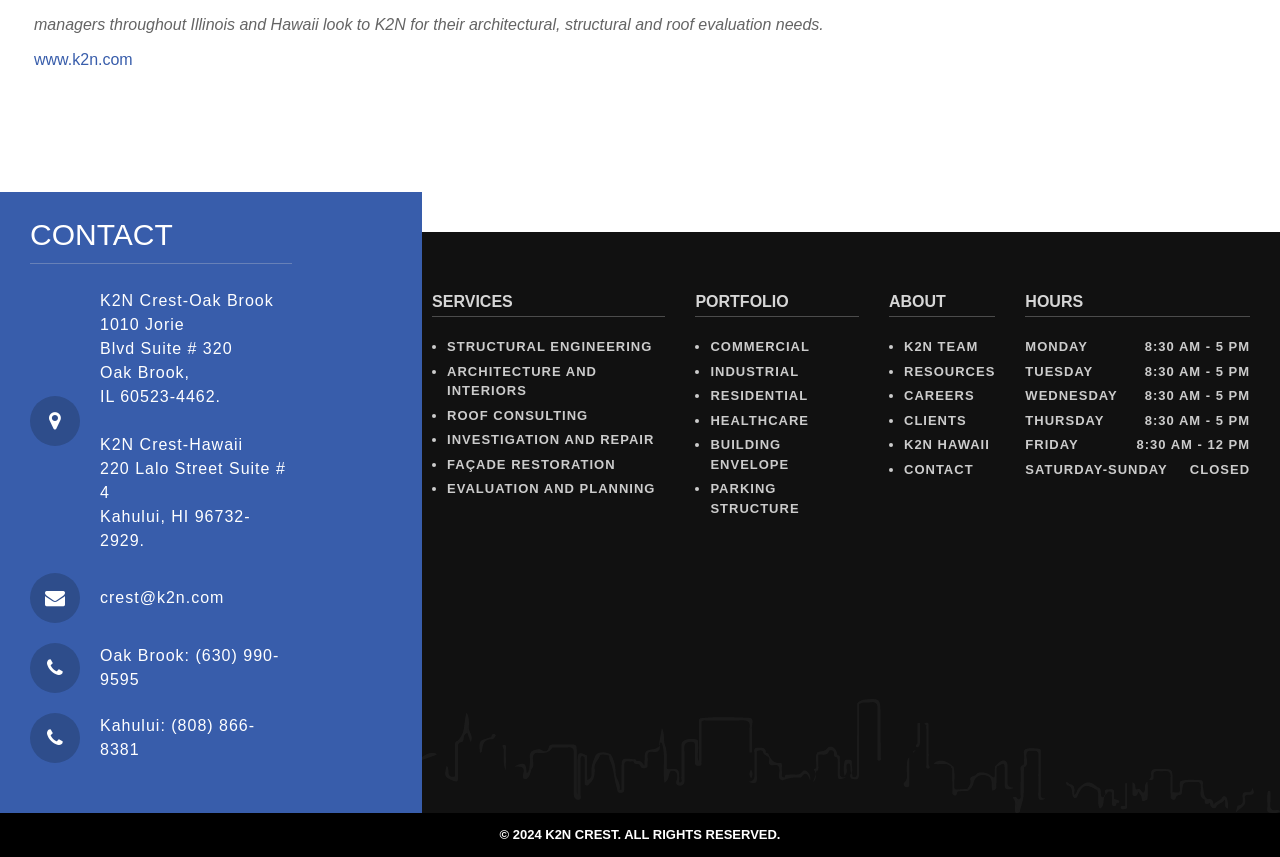What services does K2N provide?
Examine the image and give a concise answer in one word or a short phrase.

Structural Engineering, Architecture and Interiors, etc.